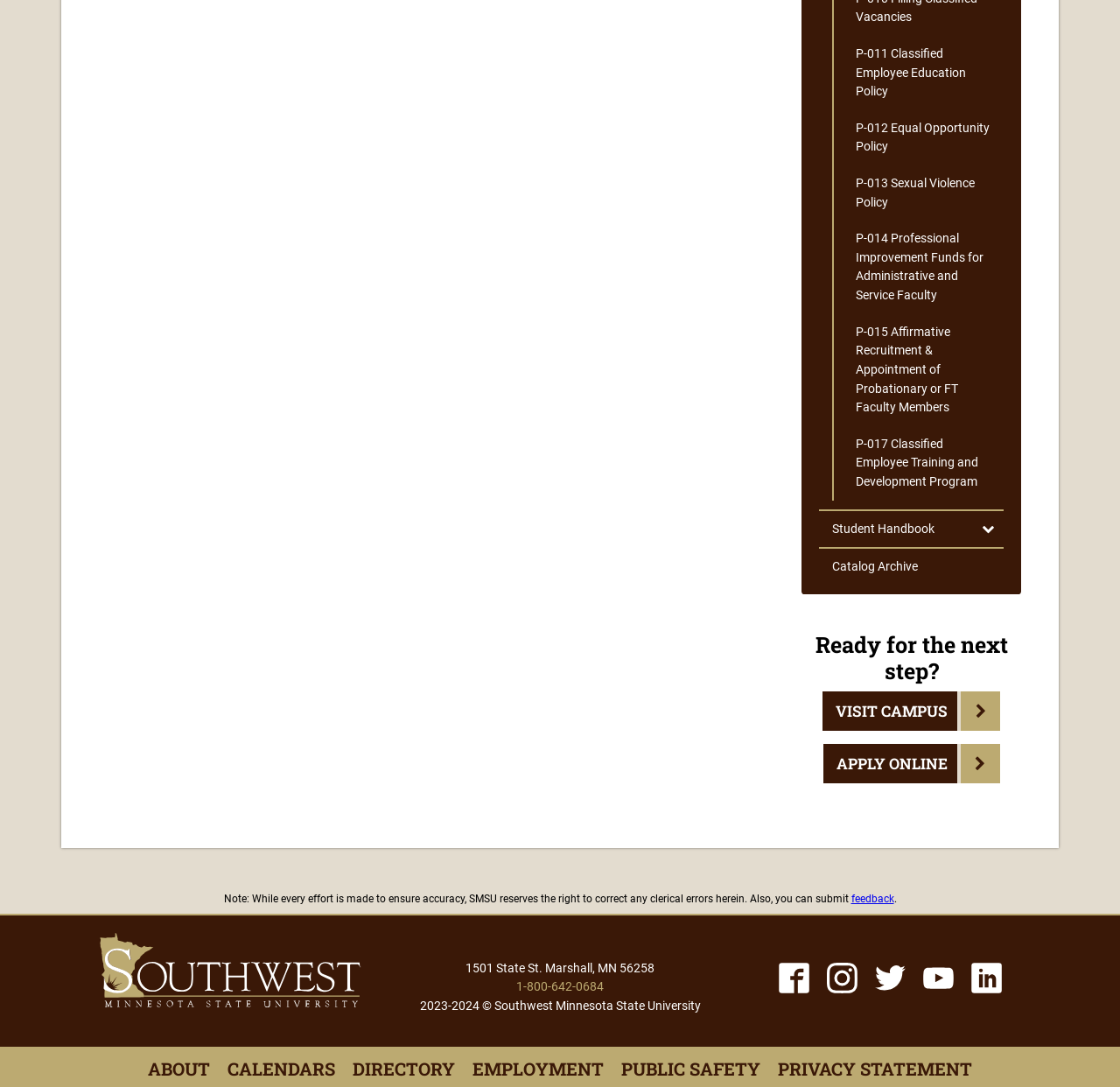For the following element description, predict the bounding box coordinates in the format (top-left x, top-left y, bottom-right x, bottom-right y). All values should be floating point numbers between 0 and 1. Description: P-​012 Equal Opportunity Policy

[0.745, 0.101, 0.896, 0.152]